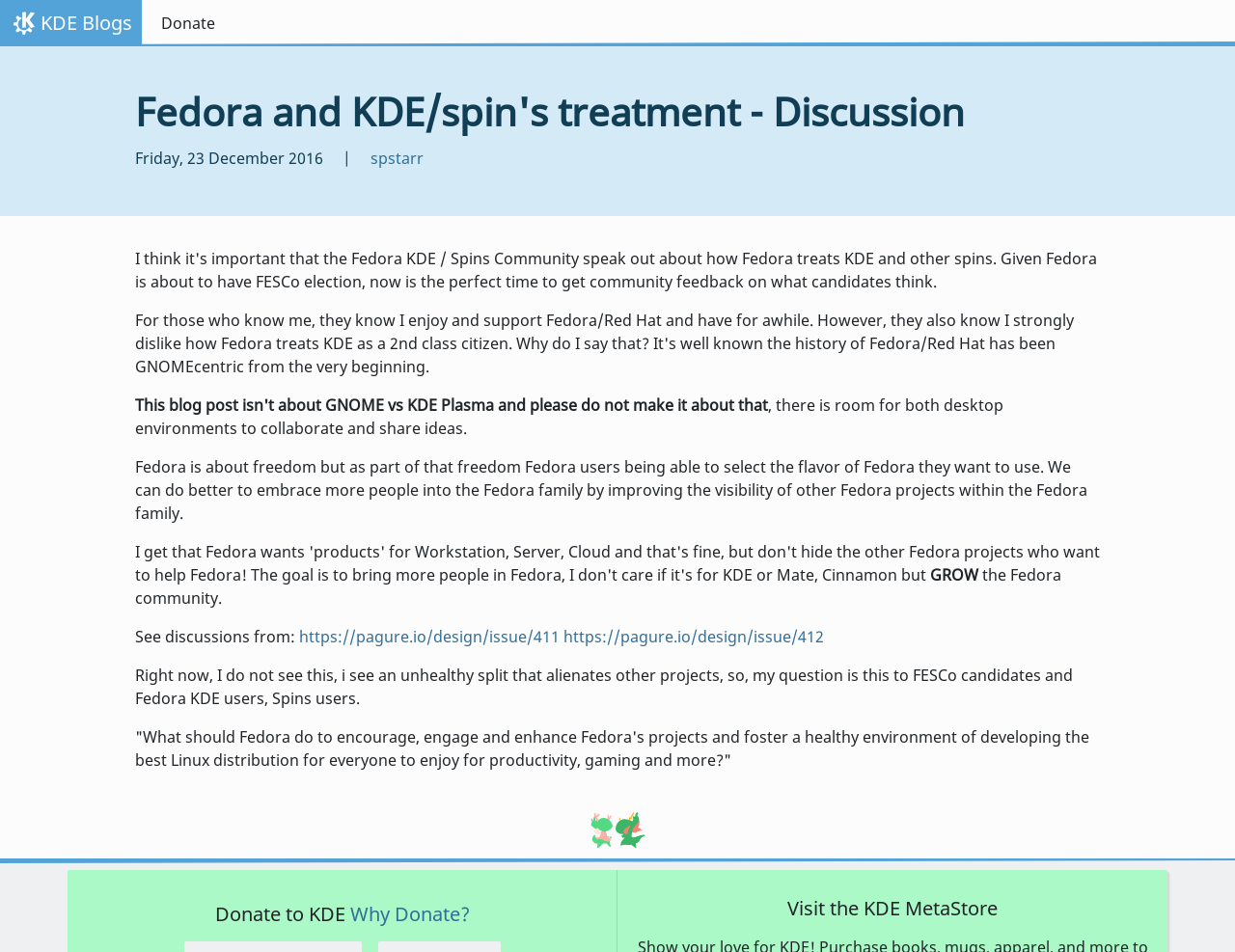What is the author's concern about Fedora?
Please provide a full and detailed response to the question.

The author is concerned that Fedora is alienating other projects, including KDE and spins, and that this split is unhealthy for the Fedora community.